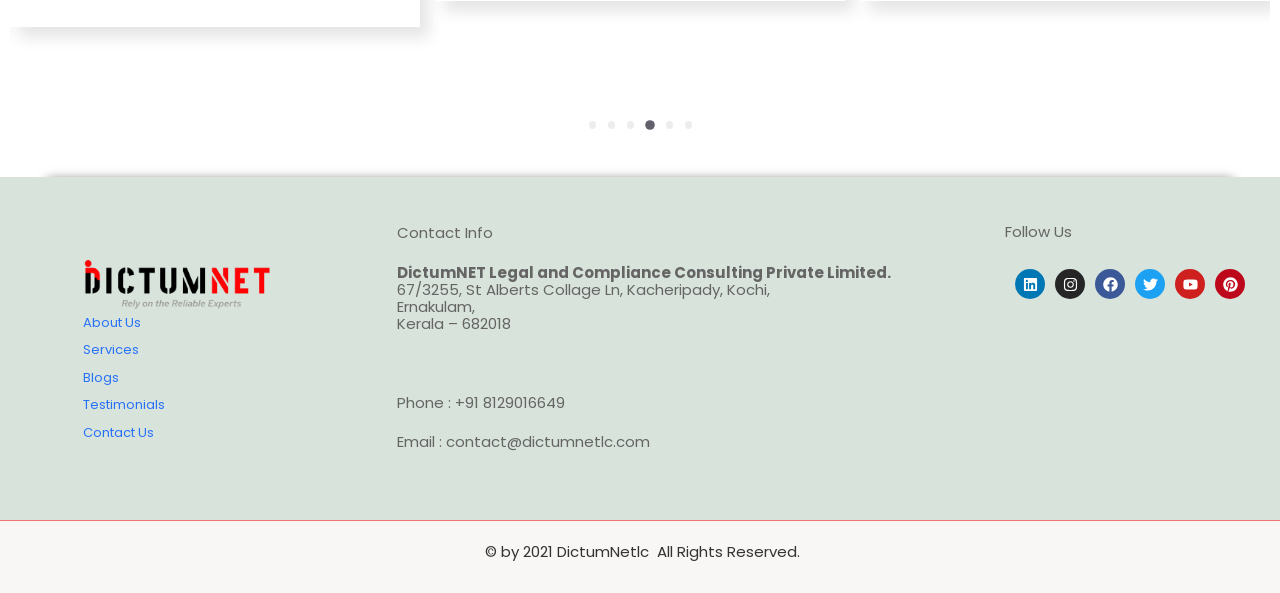Please provide a comprehensive answer to the question below using the information from the image: What is the company name?

I found the company name by looking at the StaticText element with the text 'DictumNET Legal and Compliance Consulting Private Limited.' which is located at [0.31, 0.441, 0.696, 0.477].